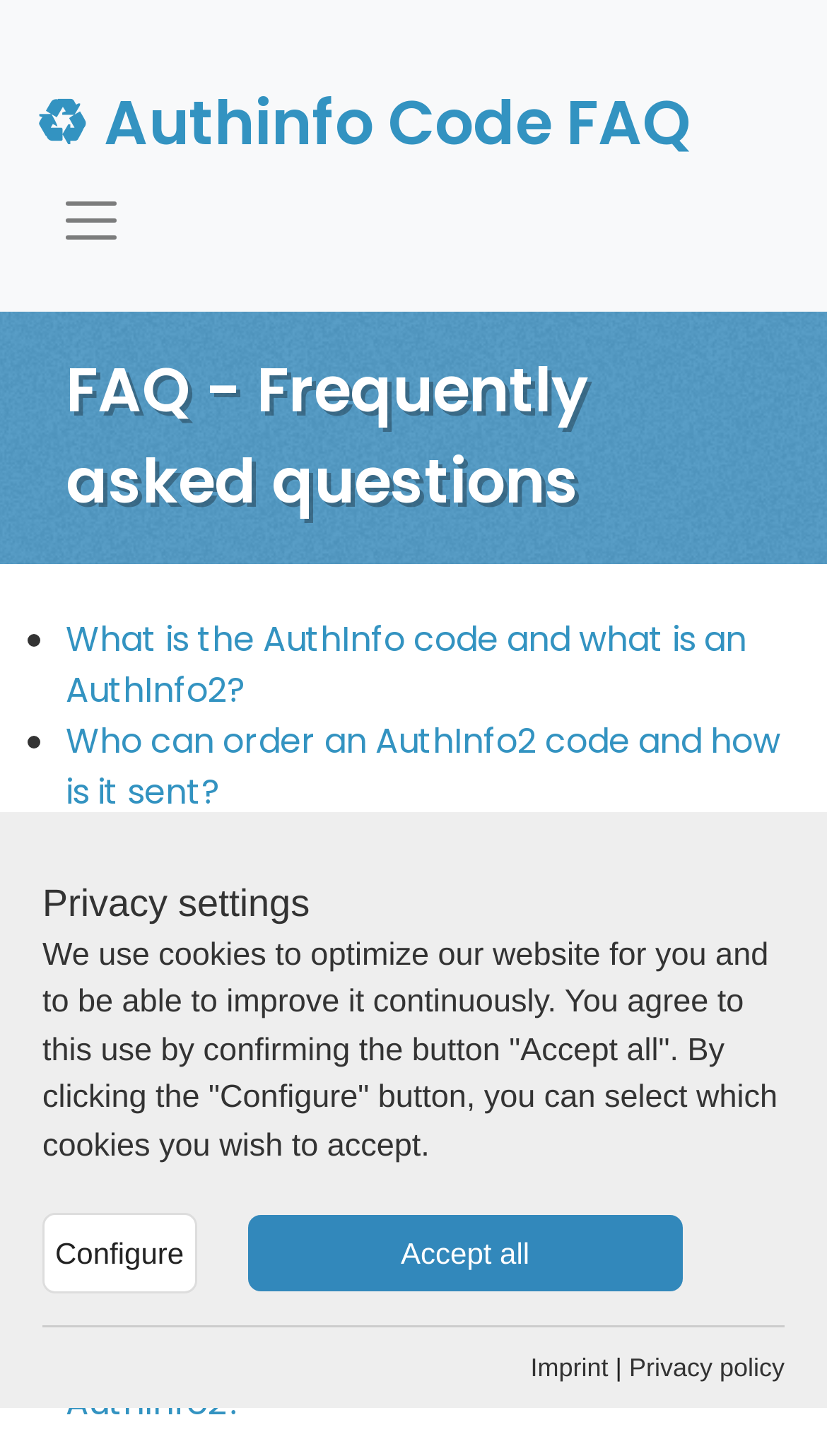Locate the bounding box of the UI element described by: "Imprint" in the given webpage screenshot.

[0.641, 0.929, 0.735, 0.95]